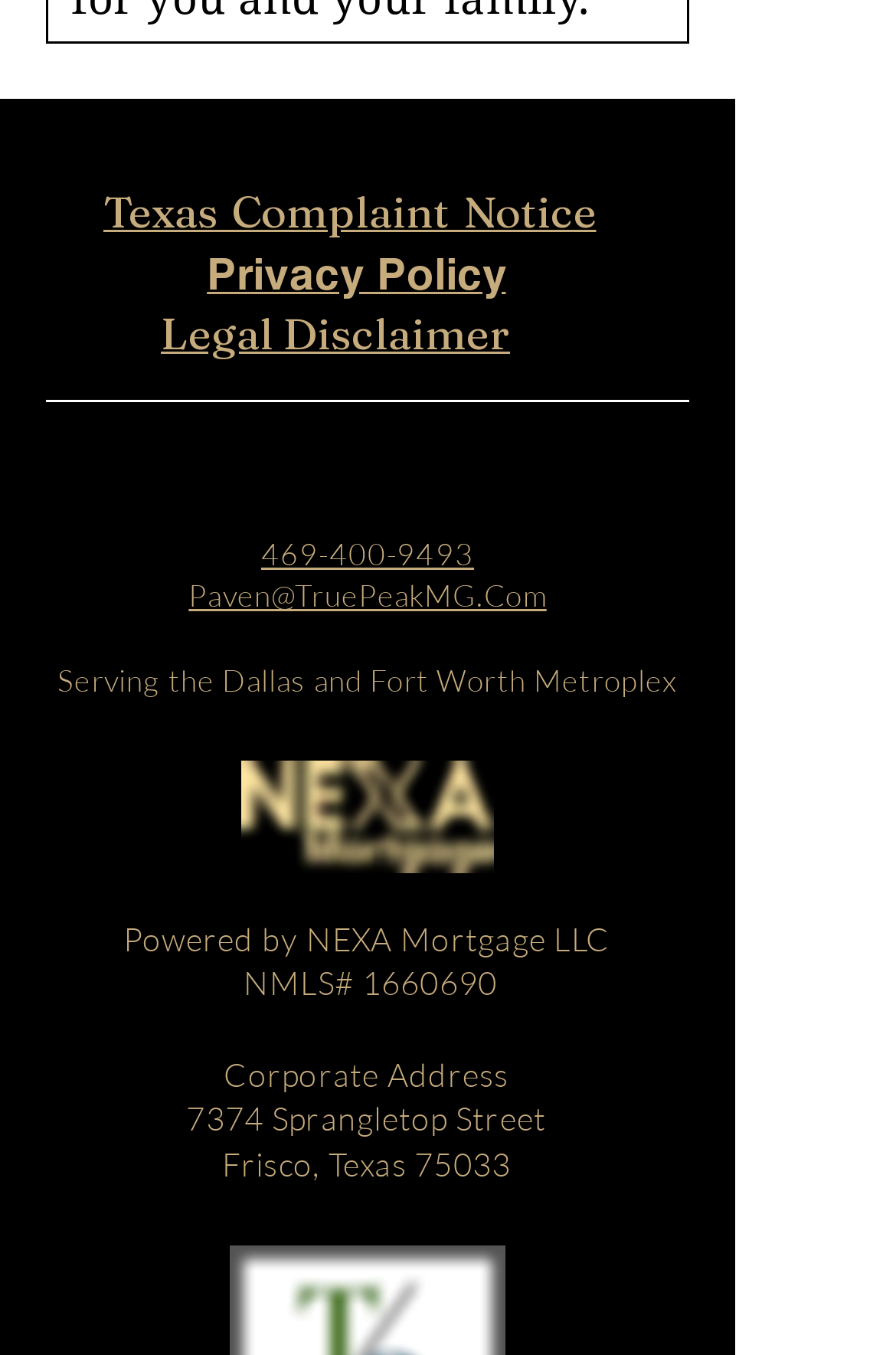Carefully examine the image and provide an in-depth answer to the question: What is the city of the corporate address?

I found the city of the corporate address by looking at the static text element with the text 'Frisco, Texas 75033' which is located at the coordinates [0.247, 0.844, 0.57, 0.873].